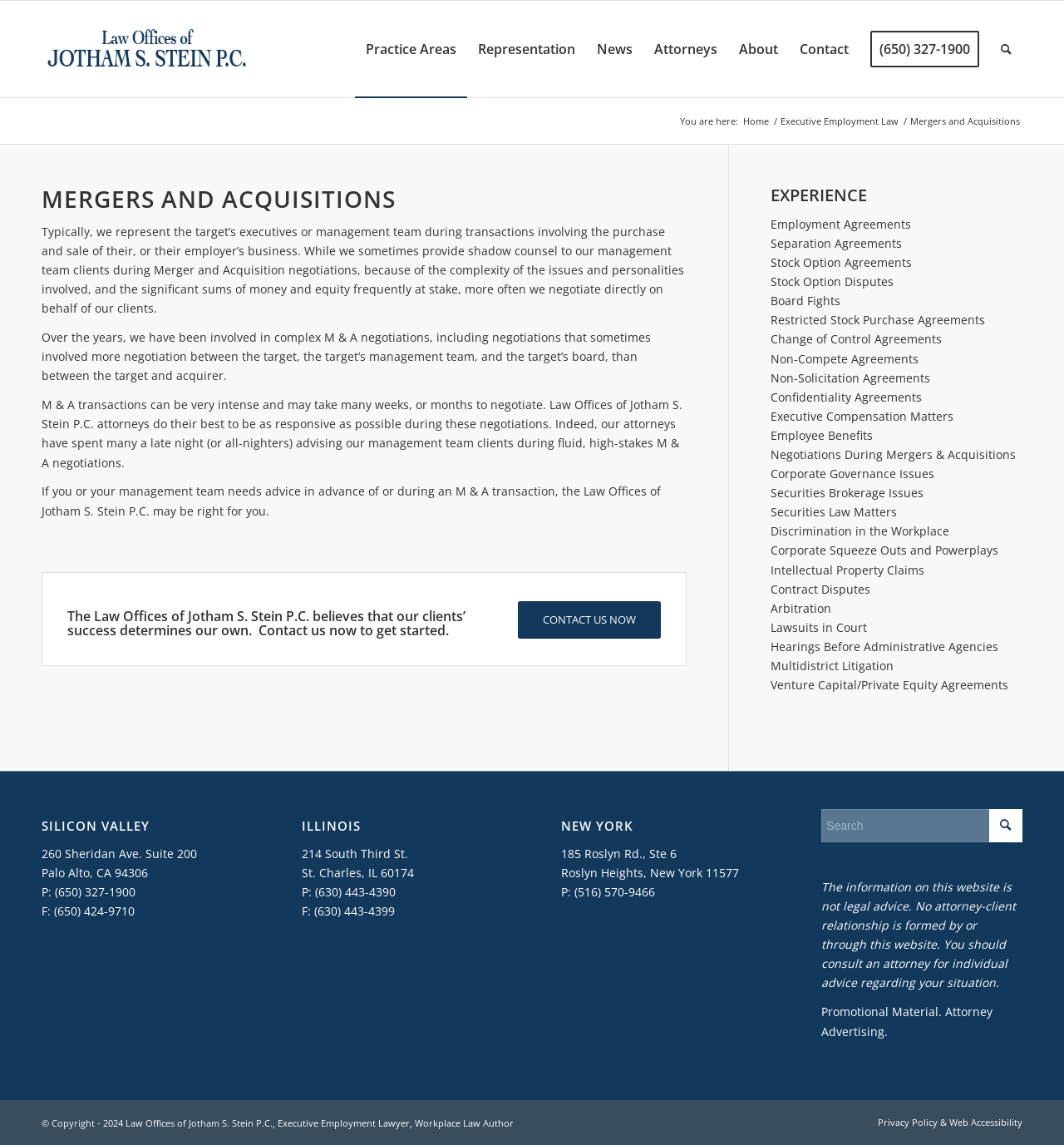Identify the bounding box of the HTML element described as: "Privacy Policy & Web Accessibility".

[0.825, 0.974, 0.961, 0.985]